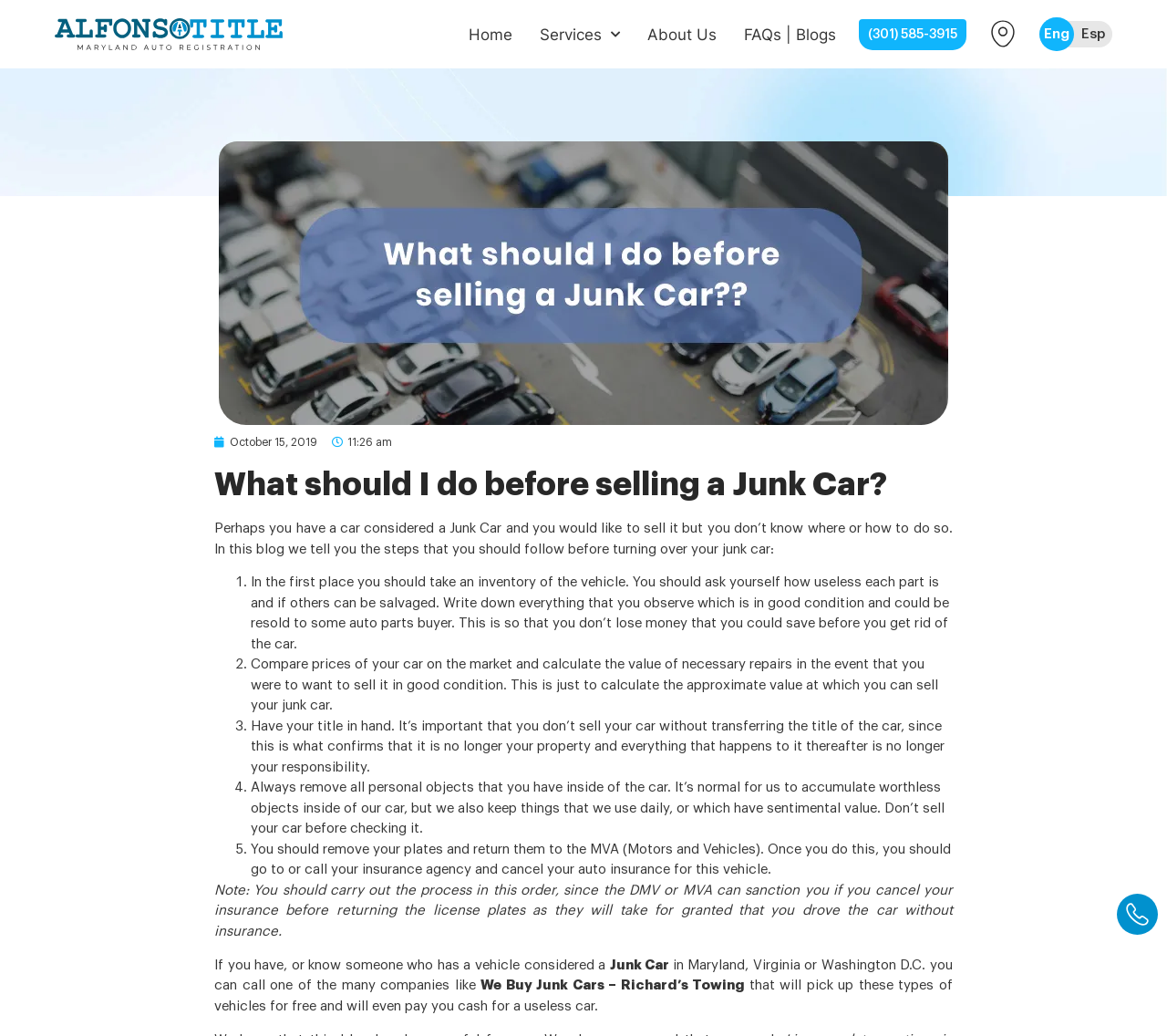Find and indicate the bounding box coordinates of the region you should select to follow the given instruction: "Call the phone number".

[0.736, 0.018, 0.828, 0.048]